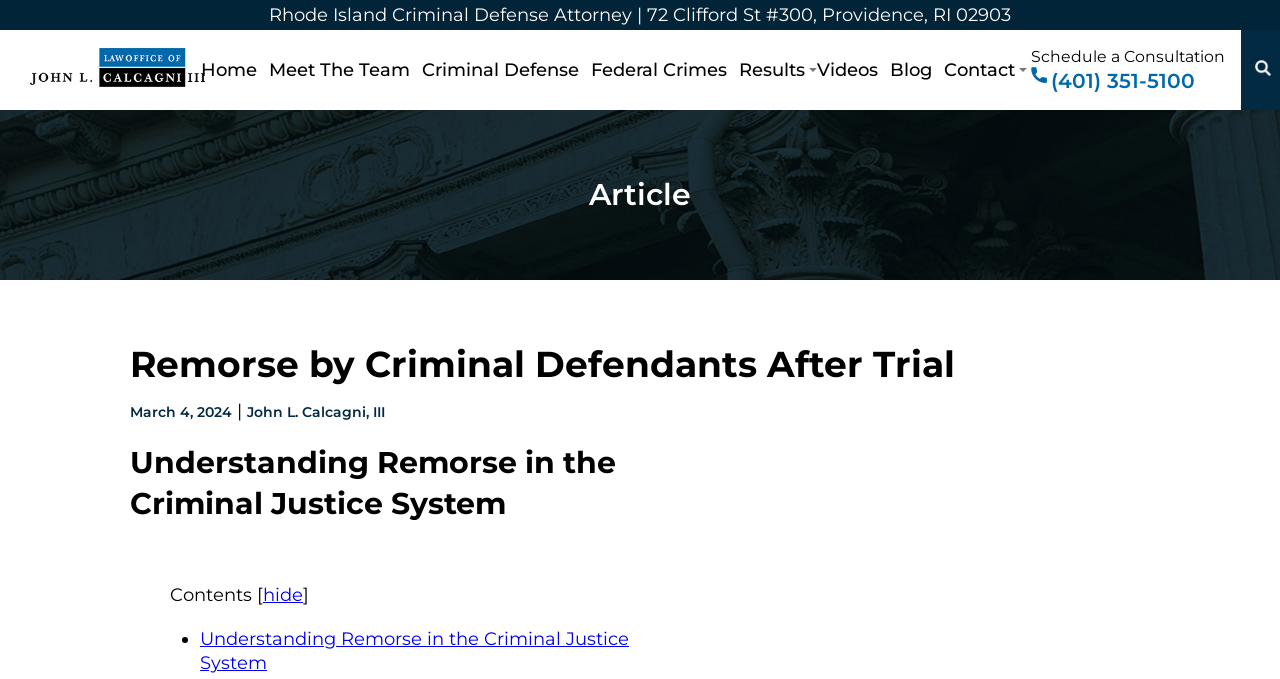Who is the author of the article?
Please describe in detail the information shown in the image to answer the question.

I found the author's name by looking at the static text element with the text 'John L. Calcagni, III' which is located below the article title and date, indicating the author of the article.